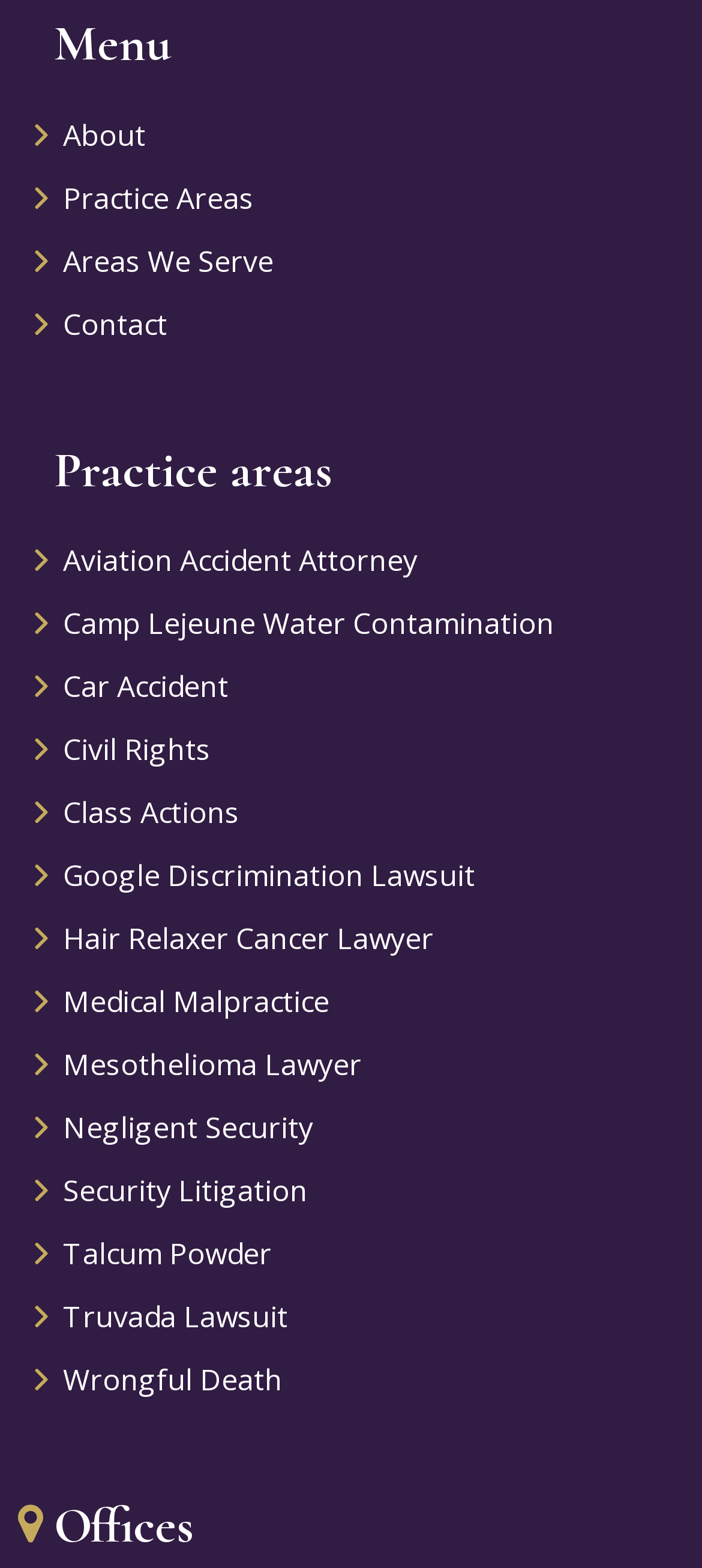From the details in the image, provide a thorough response to the question: What is the second practice area related to a product?

I examined the list of practice areas and found that the second one related to a product is 'Hair Relaxer Cancer Lawyer', which is located at coordinates [0.09, 0.579, 0.962, 0.619]. The first one is 'Talcum Powder'.